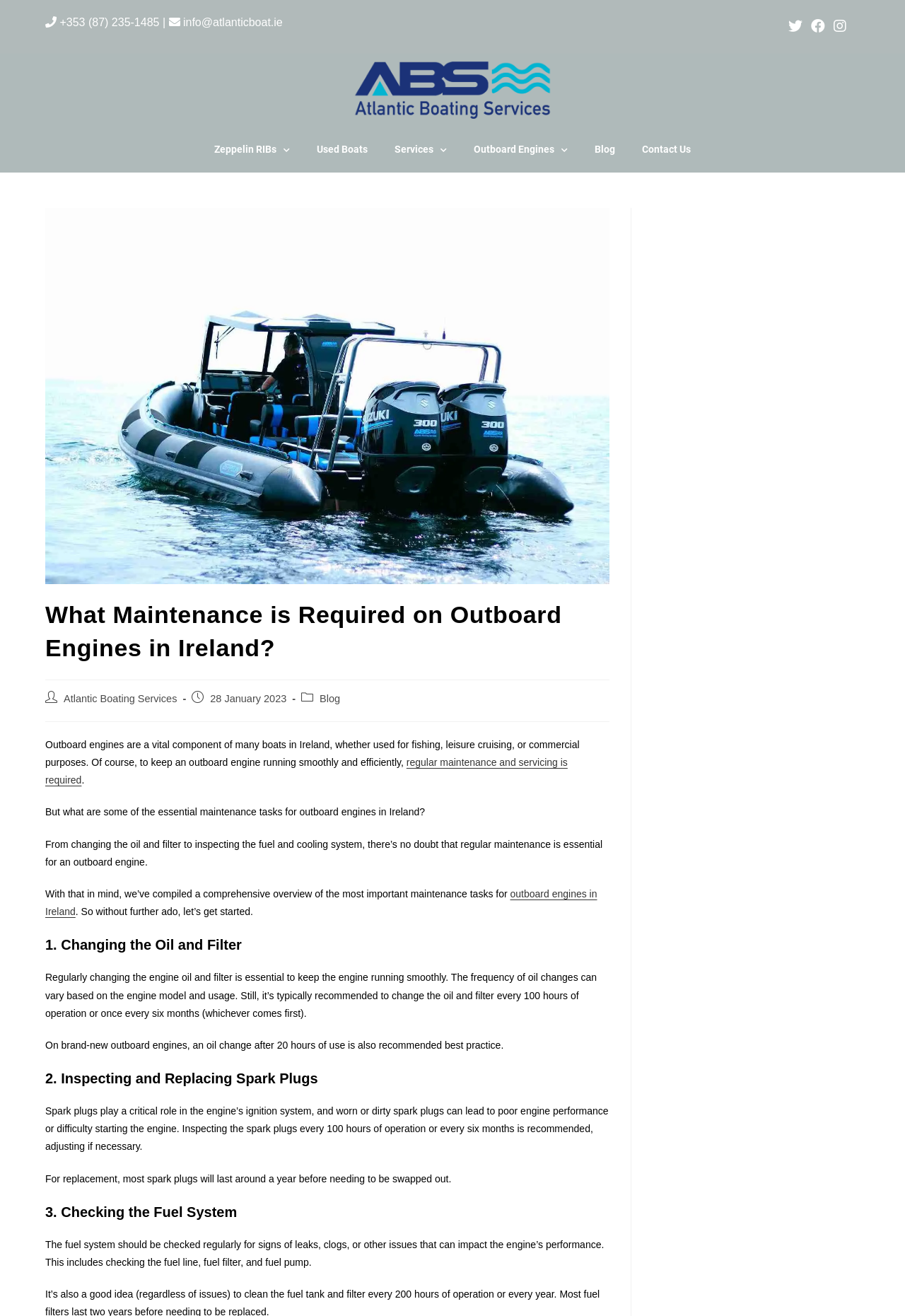Based on the image, provide a detailed response to the question:
What is the phone number on the webpage?

I found the phone number by looking at the link element with the text '+353 (87) 235-1485' which is located at the top of the webpage.